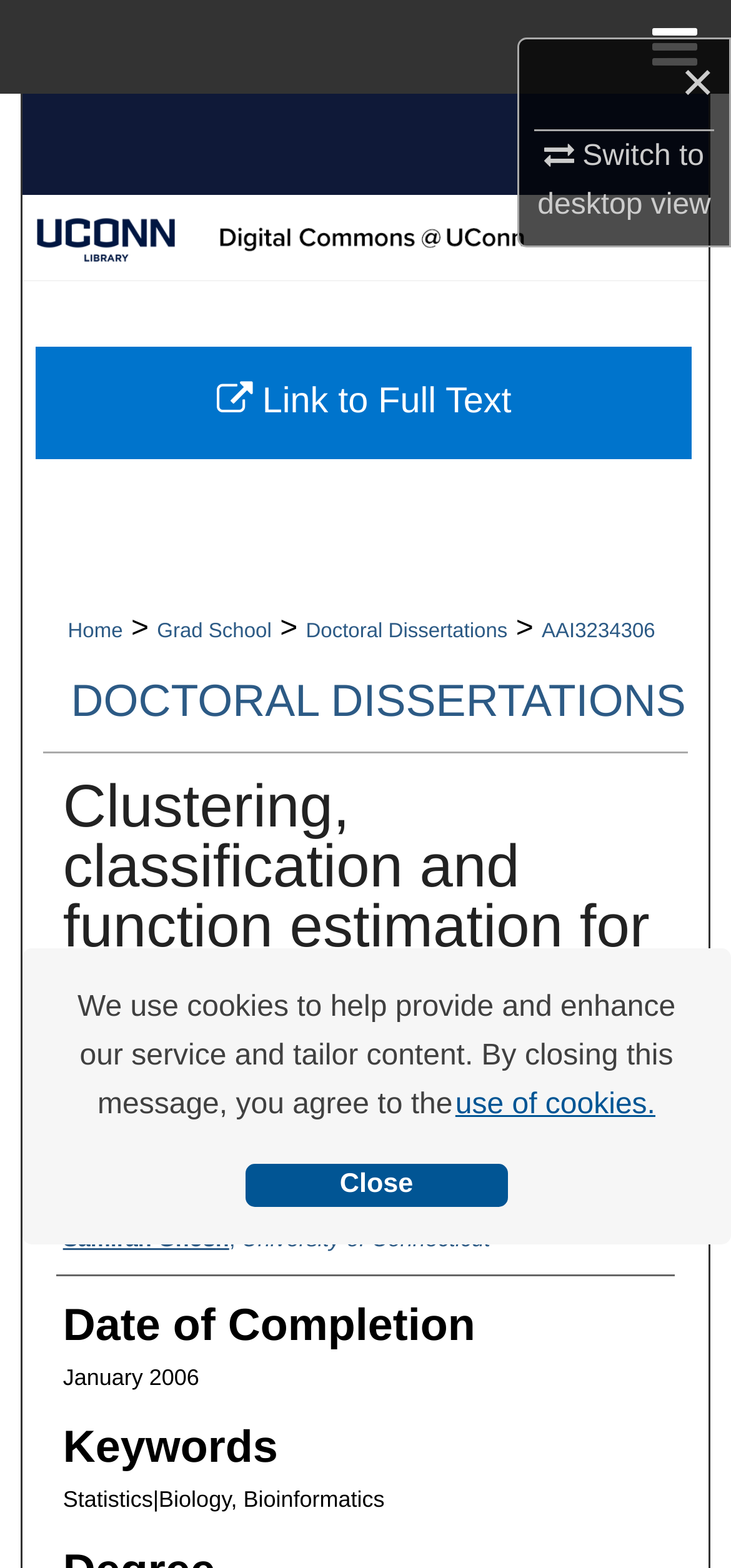Based on the element description, predict the bounding box coordinates (top-left x, top-left y, bottom-right x, bottom-right y) for the UI element in the screenshot: Instagram

None